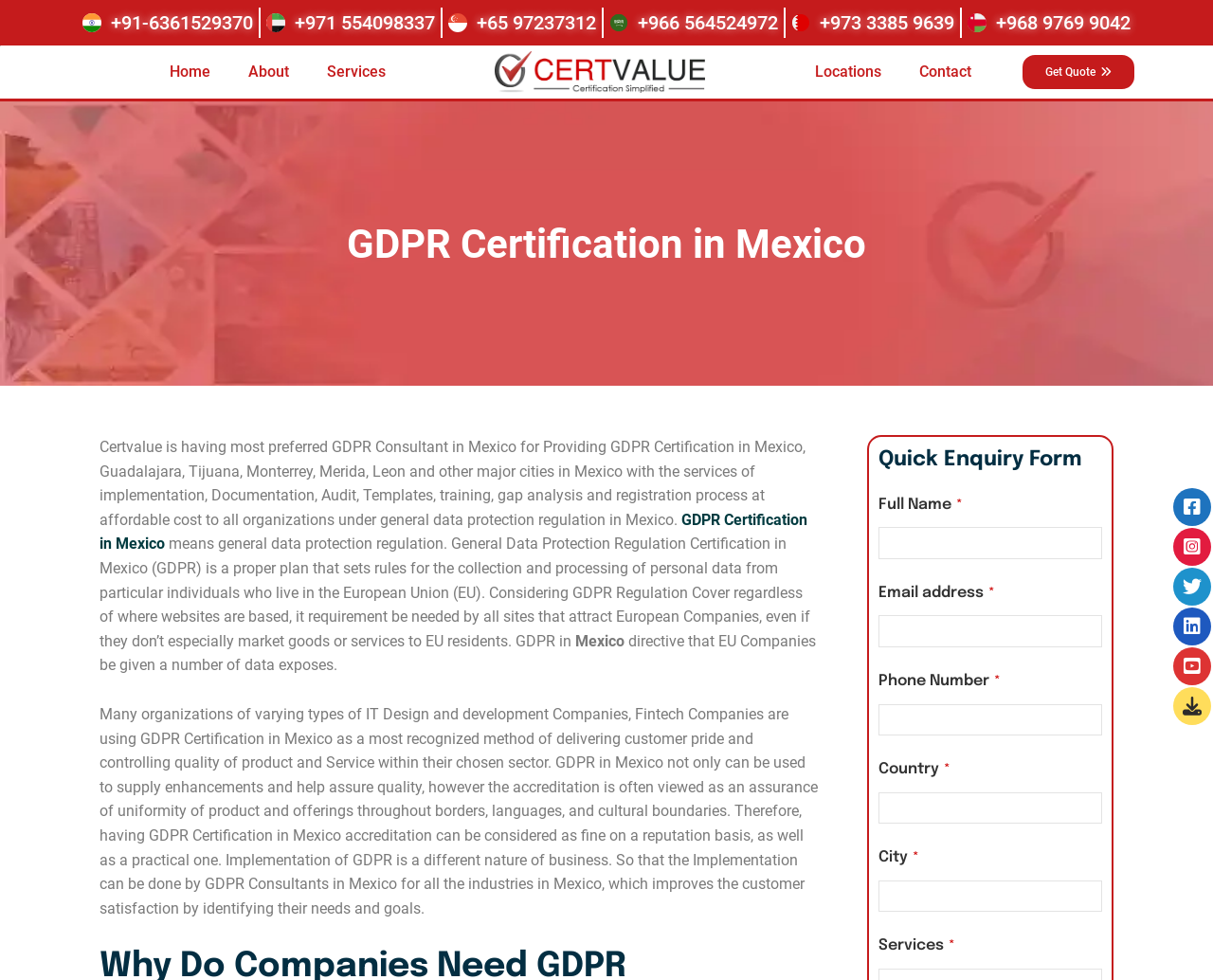Please provide a comprehensive answer to the question below using the information from the image: What is the purpose of GDPR Certification in Mexico?

According to the webpage, GDPR Certification in Mexico is a proper plan that sets rules for the collection and processing of personal data from particular individuals who live in the European Union (EU).